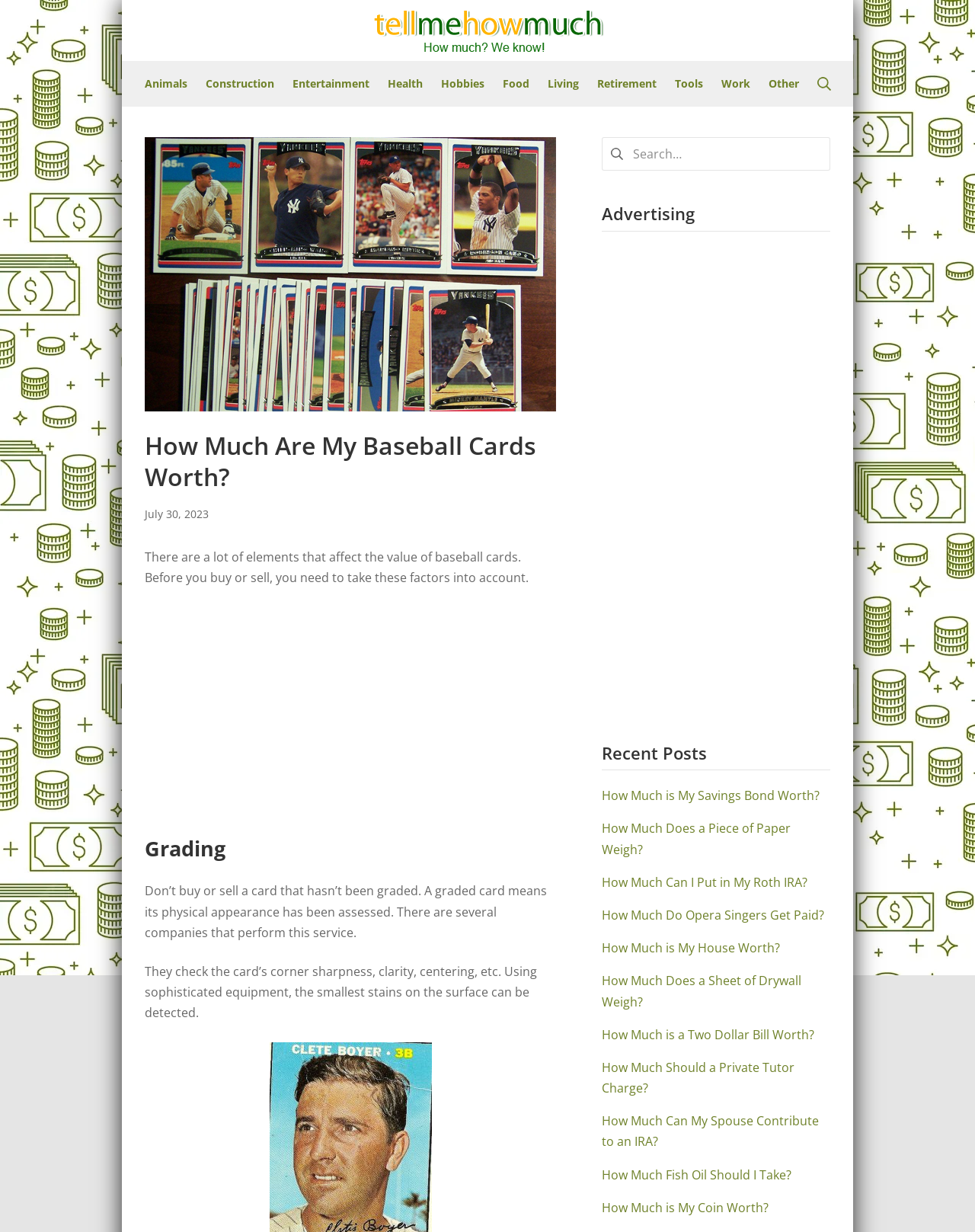What is the purpose of grading a baseball card?
Please provide a detailed answer to the question.

The purpose of grading a baseball card is to assess its physical appearance, as mentioned in the section 'Grading' on the webpage, which explains that grading companies check the card's corner sharpness, clarity, centering, etc. using sophisticated equipment.